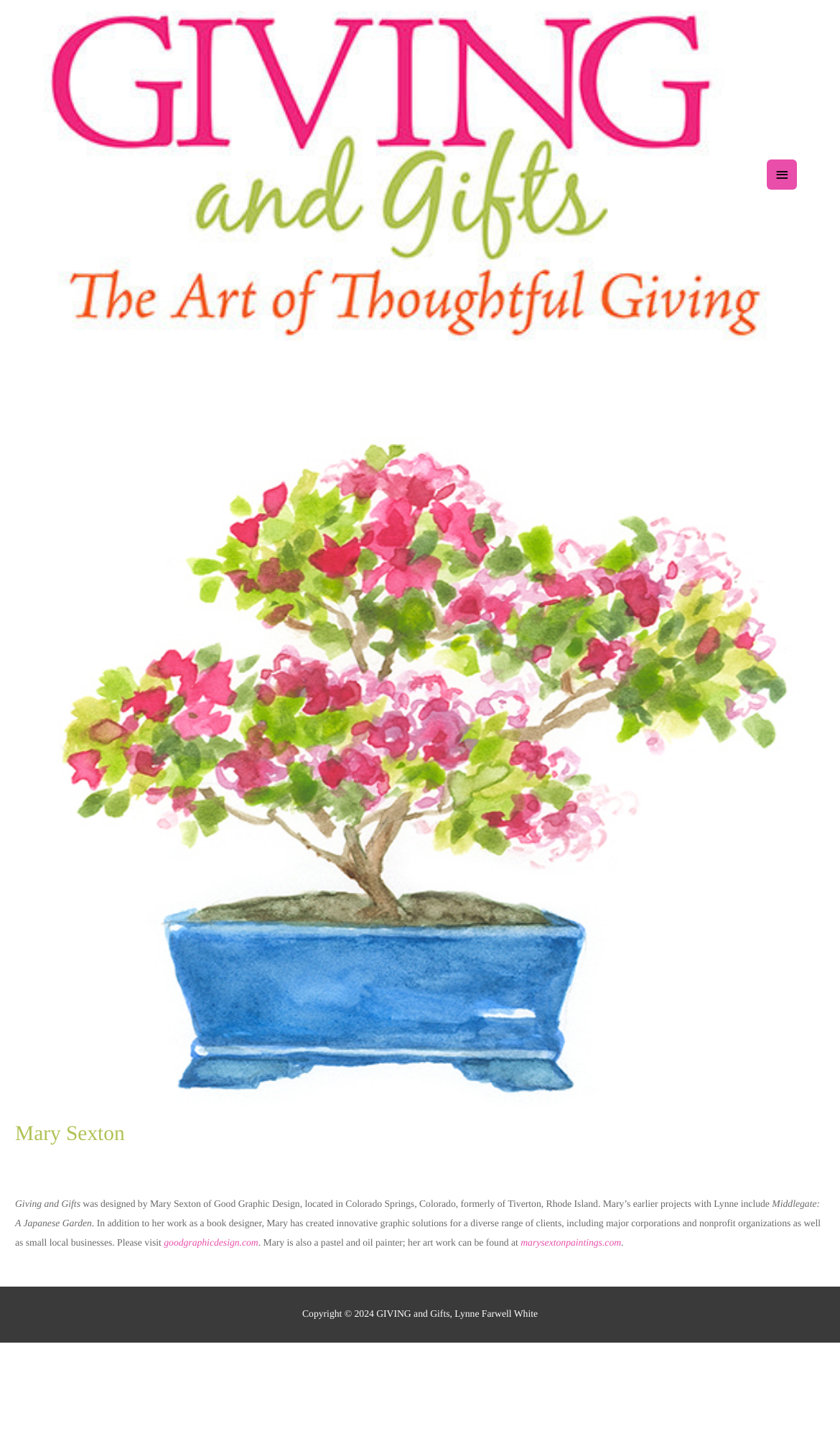Examine the image carefully and respond to the question with a detailed answer: 
Who designed Giving and Gifts?

The answer can be found in the StaticText element with the text 'was designed by Mary Sexton of Good Graphic Design, located in Colorado Springs, Colorado, formerly of Tiverton, Rhode Island.'